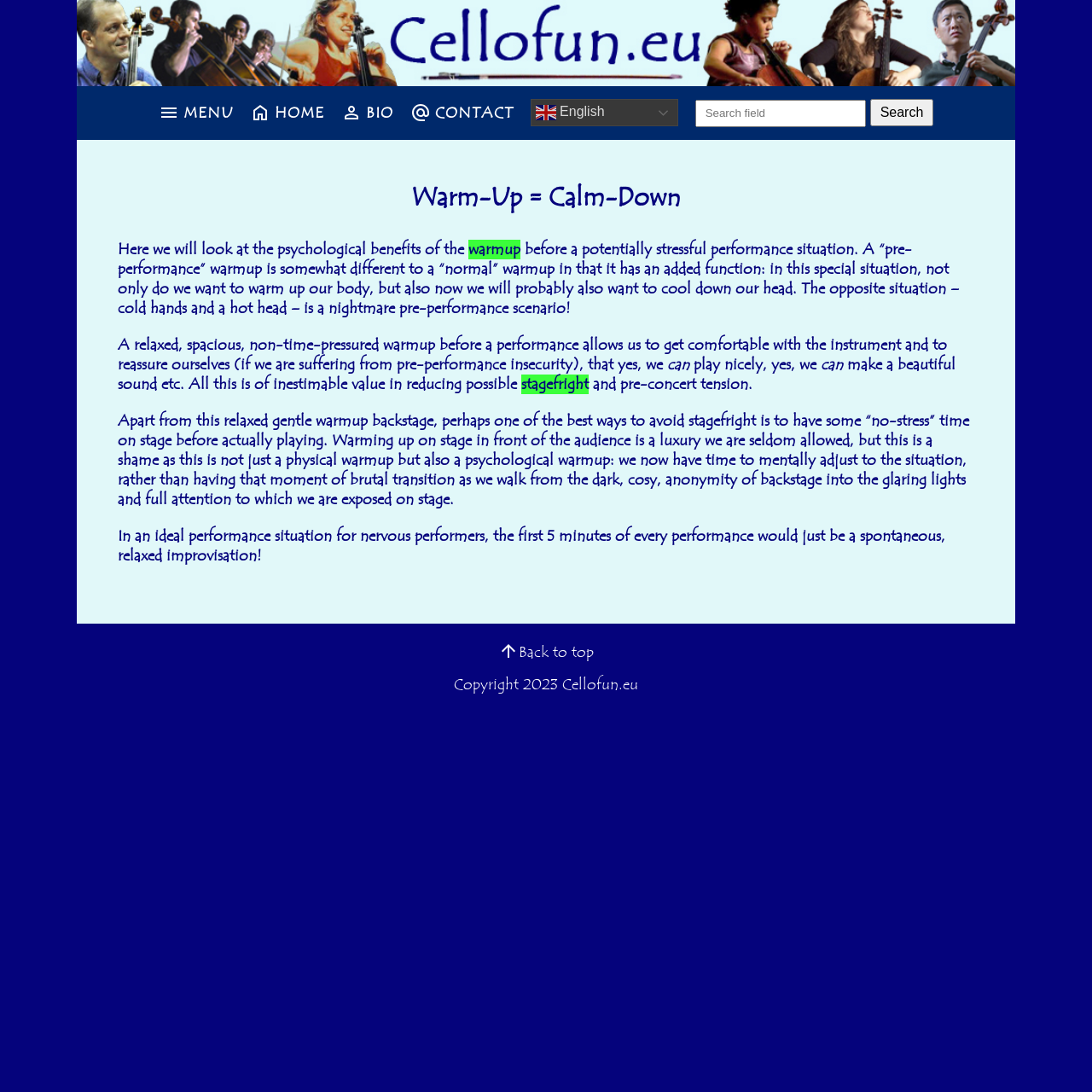Can you specify the bounding box coordinates of the area that needs to be clicked to fulfill the following instruction: "Click the Back to top button"?

[0.475, 0.588, 0.544, 0.606]